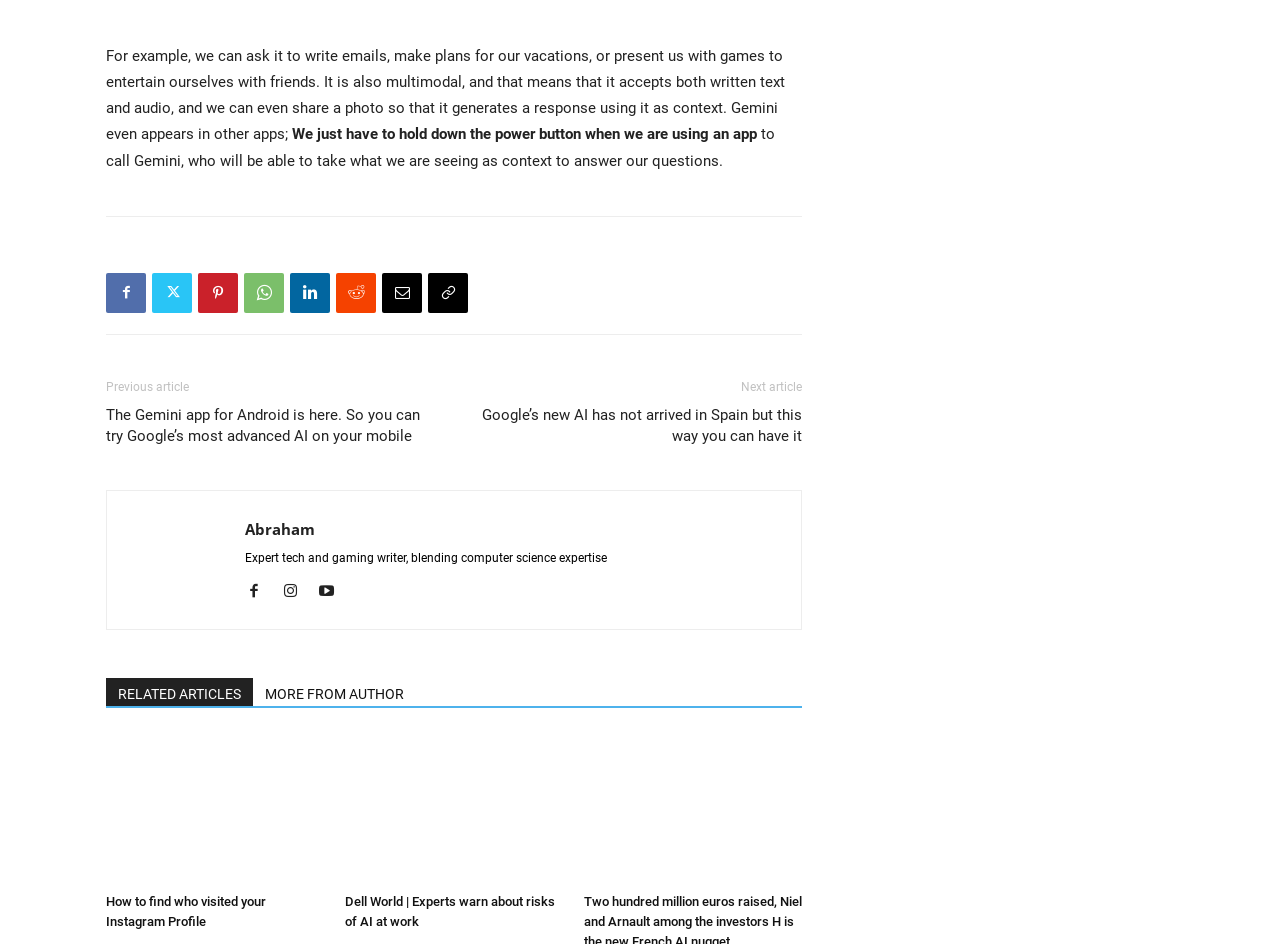What is Gemini?
Can you offer a detailed and complete answer to this question?

Based on the text description, Gemini is an AI assistant that can perform various tasks such as writing emails, making plans, and presenting games. It is also multimodal, accepting both written text and audio input.